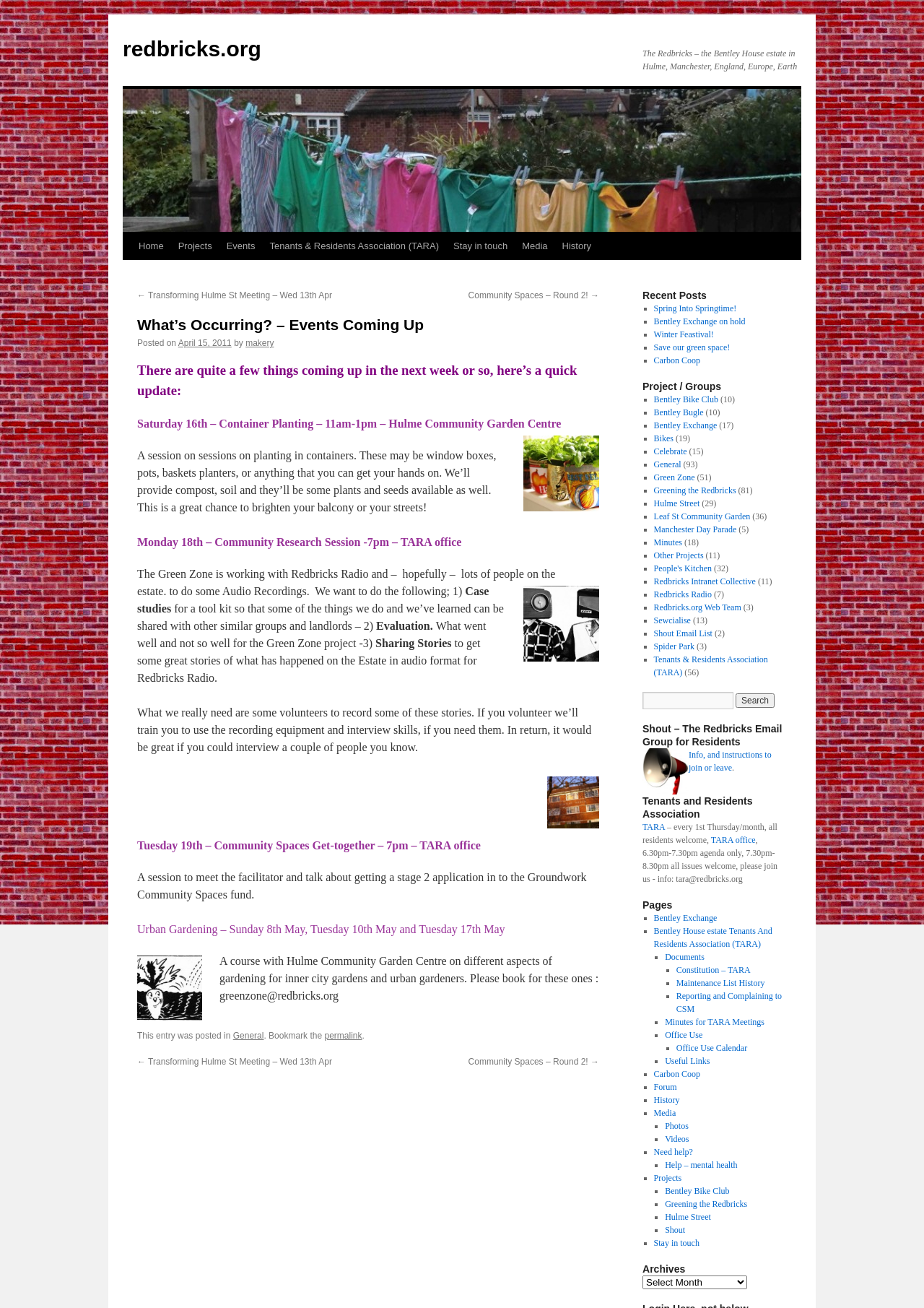Identify the coordinates of the bounding box for the element that must be clicked to accomplish the instruction: "View the 'What’s Occurring? – Events Coming Up' heading".

[0.148, 0.241, 0.648, 0.256]